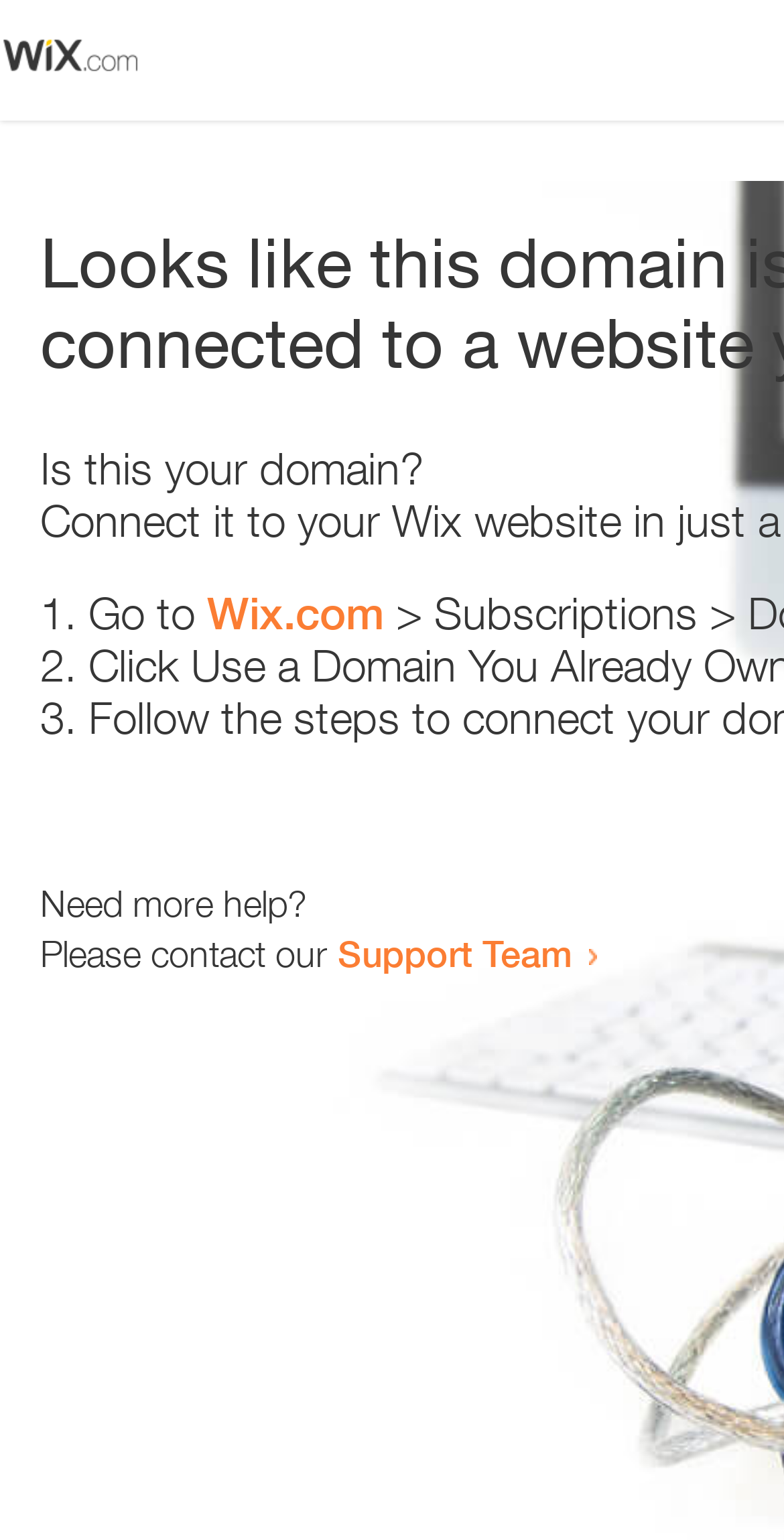Given the element description "Wix.com", identify the bounding box of the corresponding UI element.

[0.264, 0.381, 0.49, 0.415]